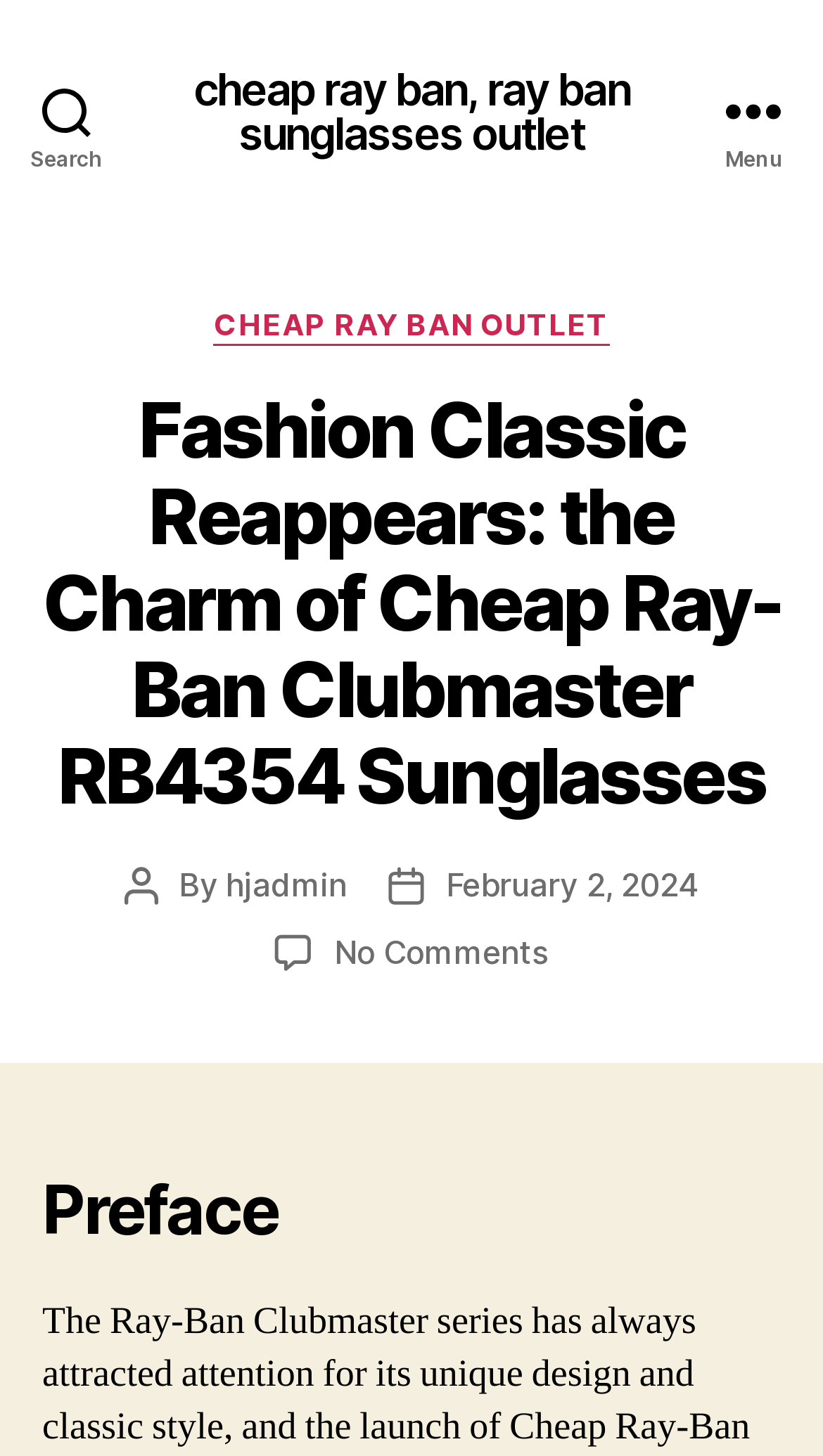Please analyze the image and provide a thorough answer to the question:
When was the article published?

I found the publication date of the article by looking at the link 'February 2, 2024' next to the text 'Post date' in the article information section.